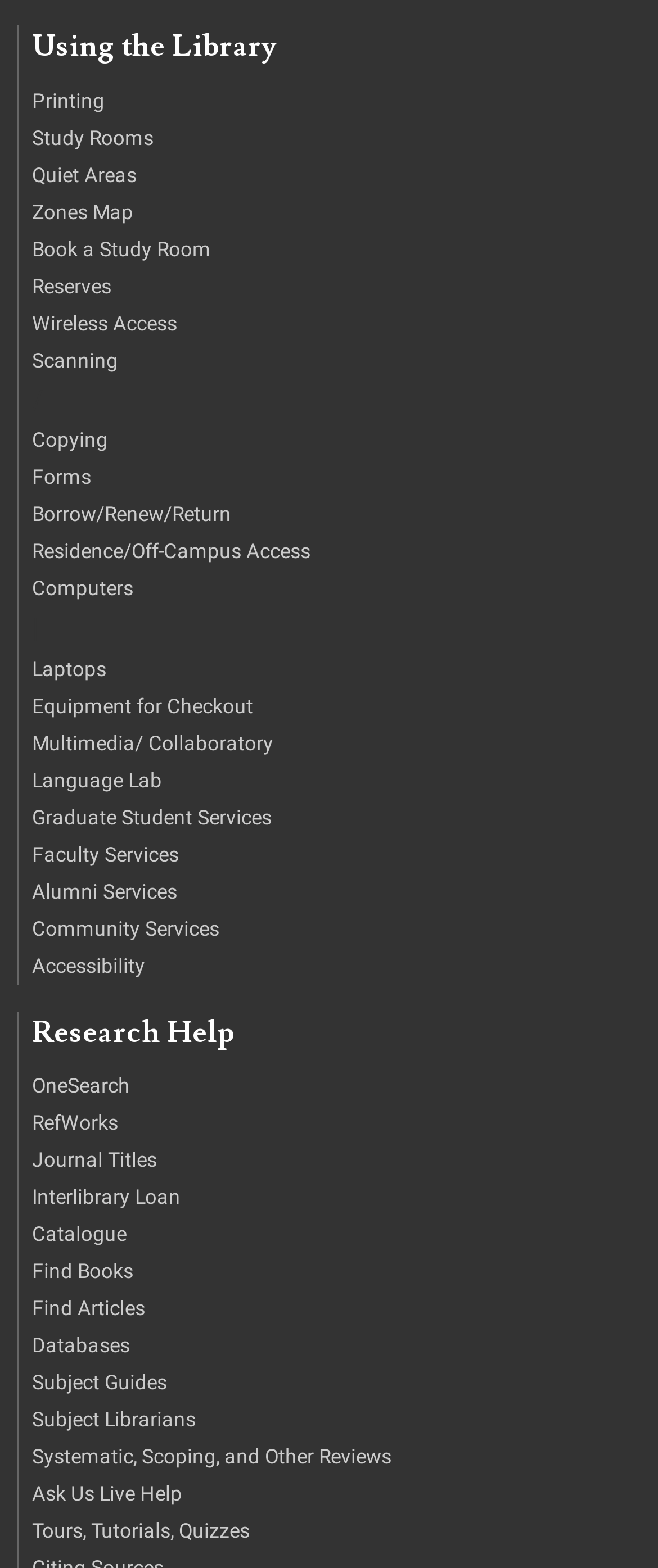How many research help topics are there?
Using the picture, provide a one-word or short phrase answer.

13